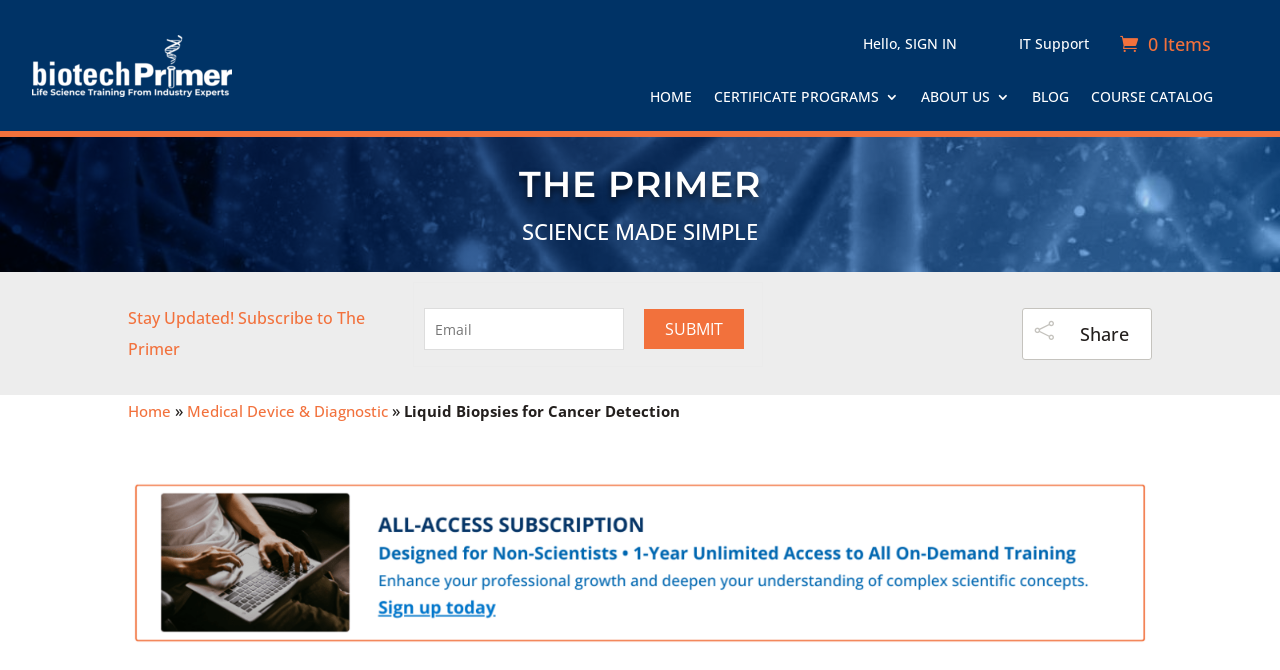Return the bounding box coordinates of the UI element that corresponds to this description: "About Us". The coordinates must be given as four float numbers in the range of 0 and 1, [left, top, right, bottom].

None